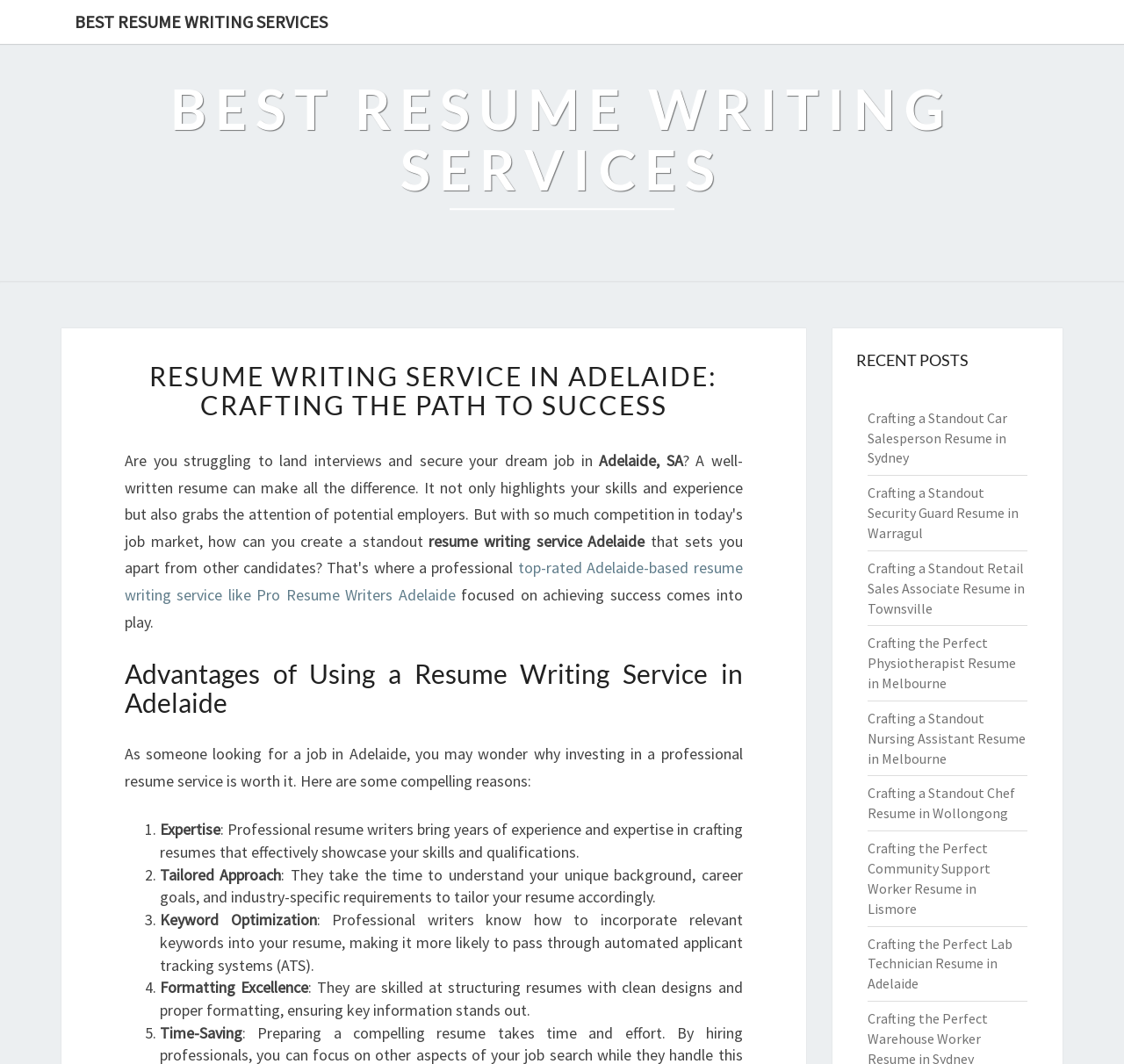What is the benefit of incorporating relevant keywords into a resume?
Give a detailed and exhaustive answer to the question.

The webpage mentions that professional writers know how to incorporate relevant keywords into a resume, making it more likely to pass through automated applicant tracking systems (ATS). This suggests that using keywords can increase the chances of a resume being seen by hiring managers.